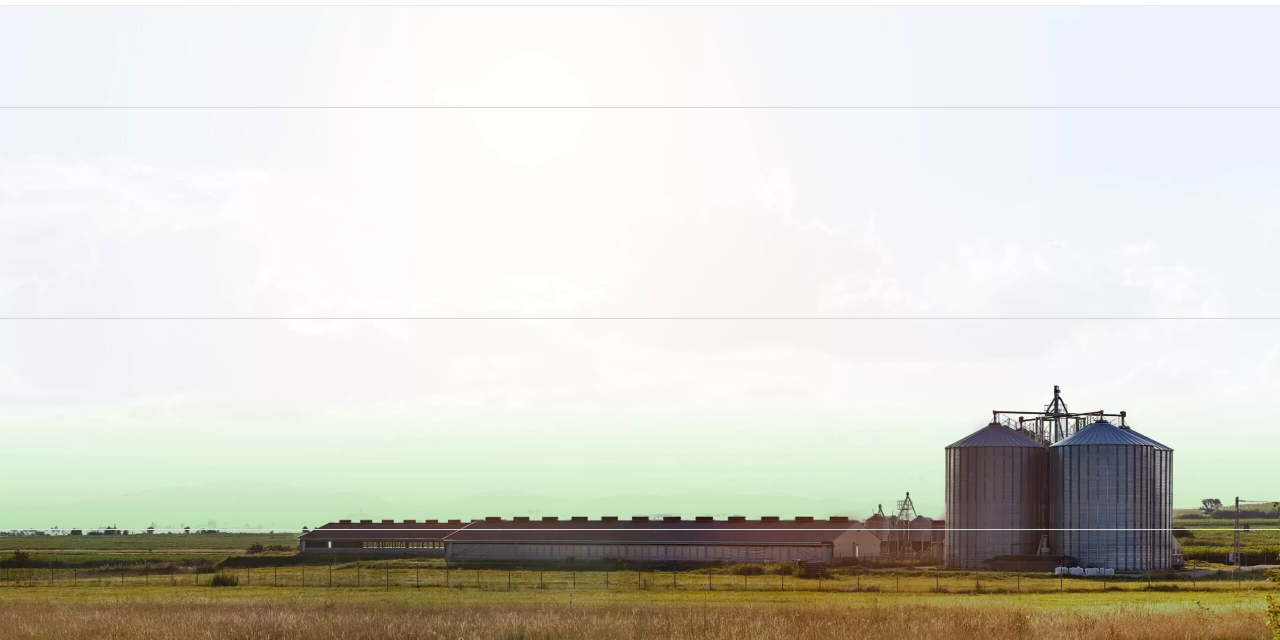Explain the details of the image you are viewing.

The image showcases a picturesque landscape of a farm setting under a bright sky. In the foreground, golden grasses sway gently, hinting at the serene rural environment. Dominating the right side are two large silos, indicating a facility for grain storage, essential for agricultural management. Adjacent to these silos is a long building, likely used for livestock or equipment storage, extending across the landscape and contributing to the functional aesthetic of the area. The backdrop of mountains is barely visible, enhancing the feeling of a sprawling, open countryside perfect for farming. This scene effectively captures the essence of modern agricultural practices and the connection to the land, aligning with innovative solutions in breeding and farm management.